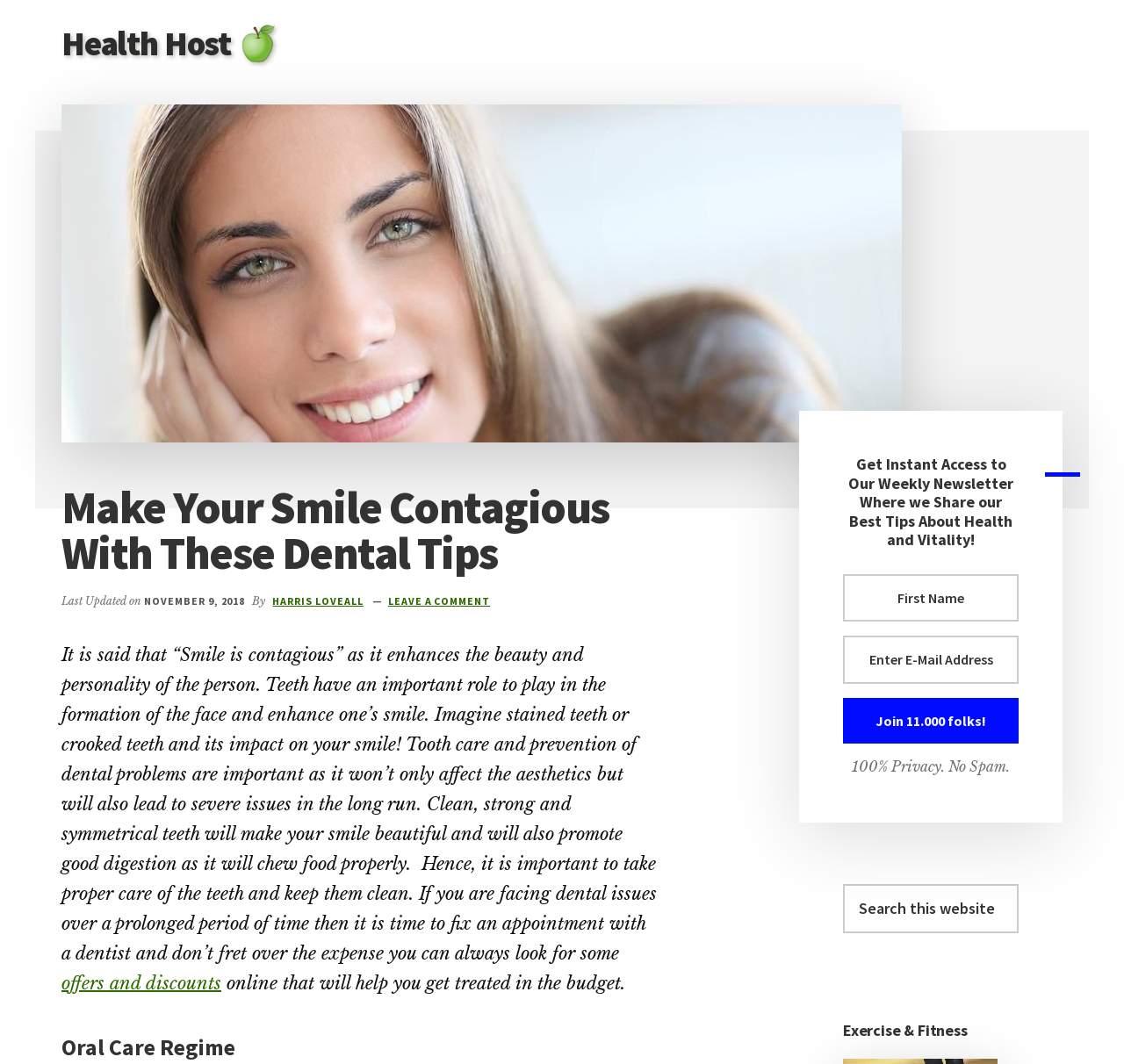Given the element description "Leave a Comment" in the screenshot, predict the bounding box coordinates of that UI element.

[0.345, 0.559, 0.436, 0.571]